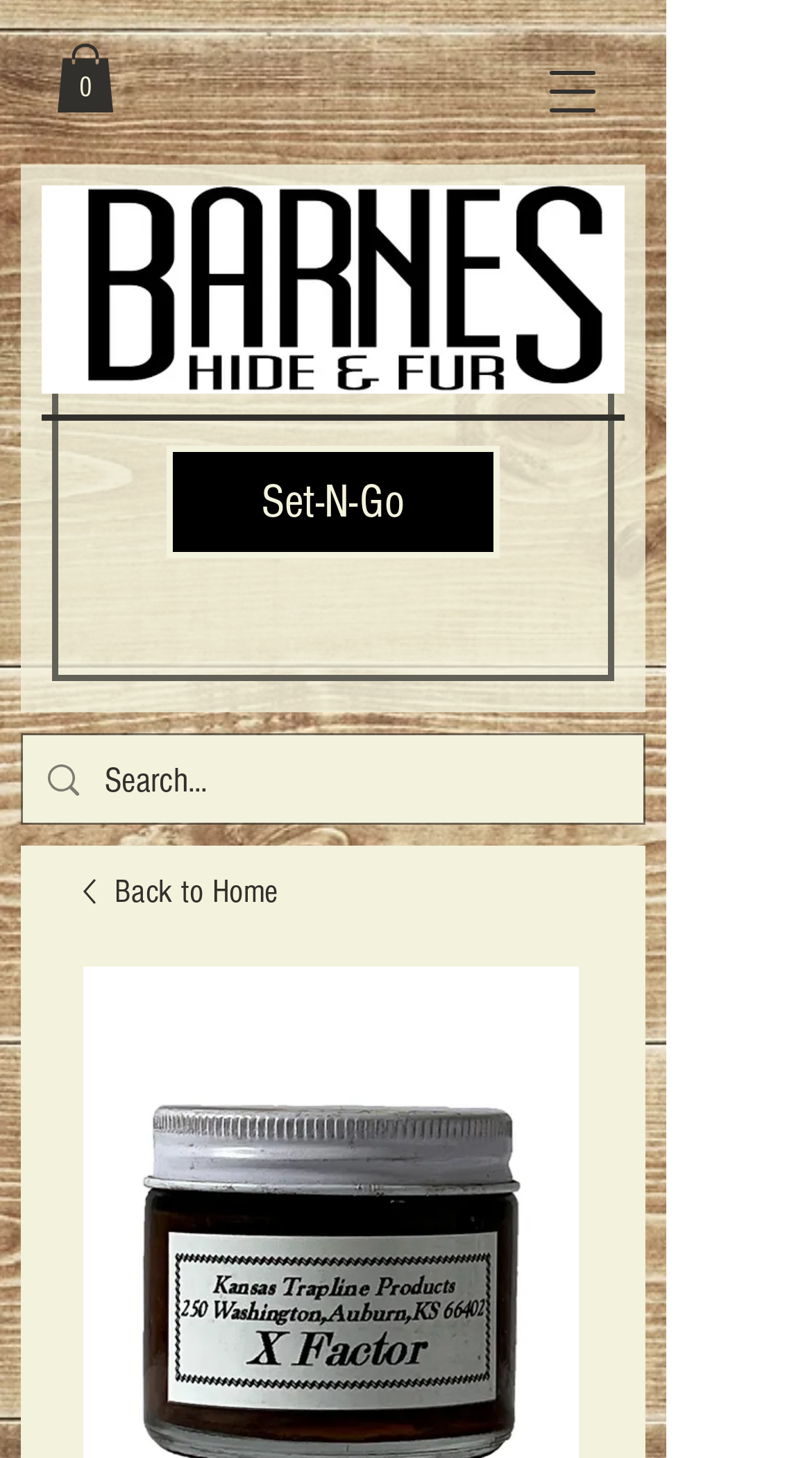Given the element description Main Menu, identify the bounding box coordinates for the UI element on the webpage screenshot. The format should be (top-left x, top-left y, bottom-right x, bottom-right y), with values between 0 and 1.

None